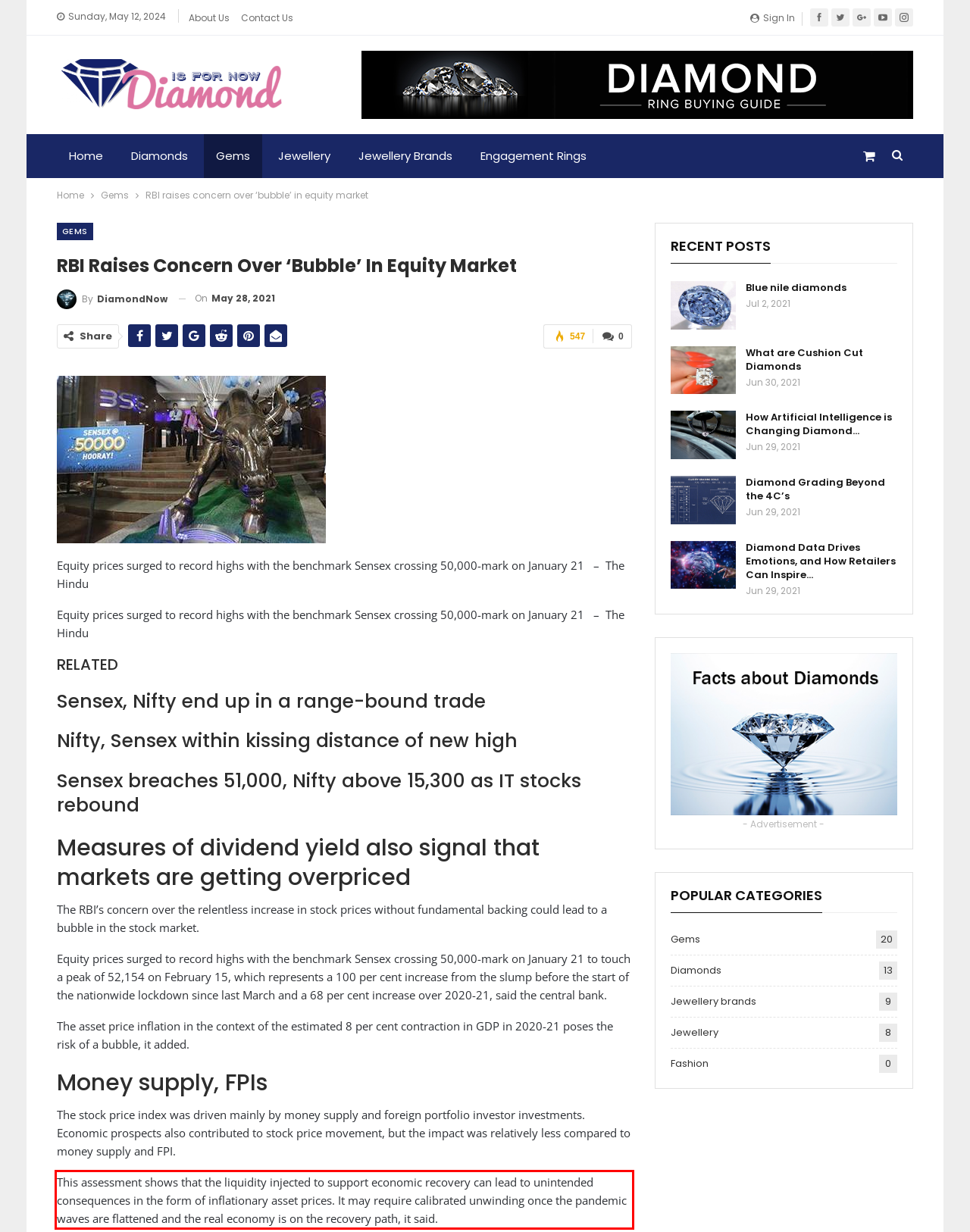You are presented with a webpage screenshot featuring a red bounding box. Perform OCR on the text inside the red bounding box and extract the content.

This assessment shows that the liquidity injected to support economic recovery can lead to unintended consequences in the form of inflationary asset prices. It may require calibrated unwinding once the pandemic waves are flattened and the real economy is on the recovery path, it said.